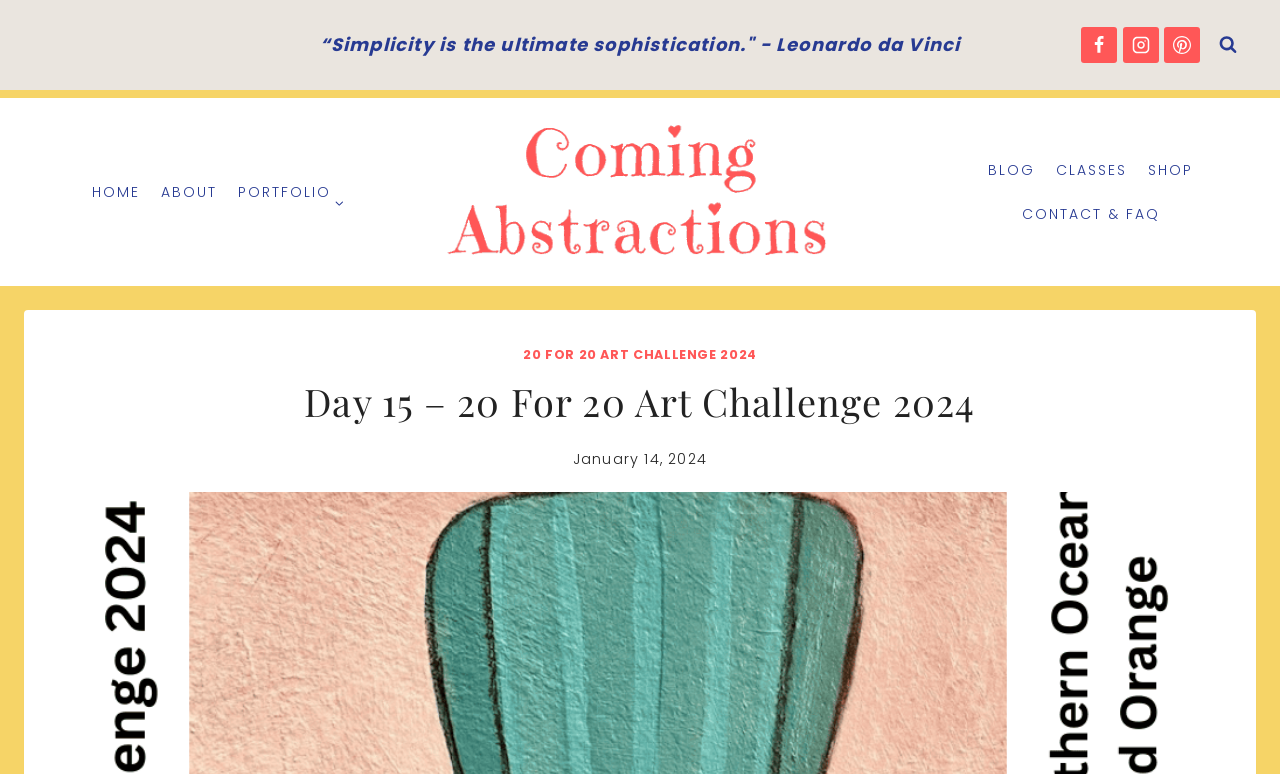Locate the UI element that matches the description alt="Coming Abstractions" in the webpage screenshot. Return the bounding box coordinates in the format (top-left x, top-left y, bottom-right x, bottom-right y), with values ranging from 0 to 1.

[0.316, 0.127, 0.684, 0.37]